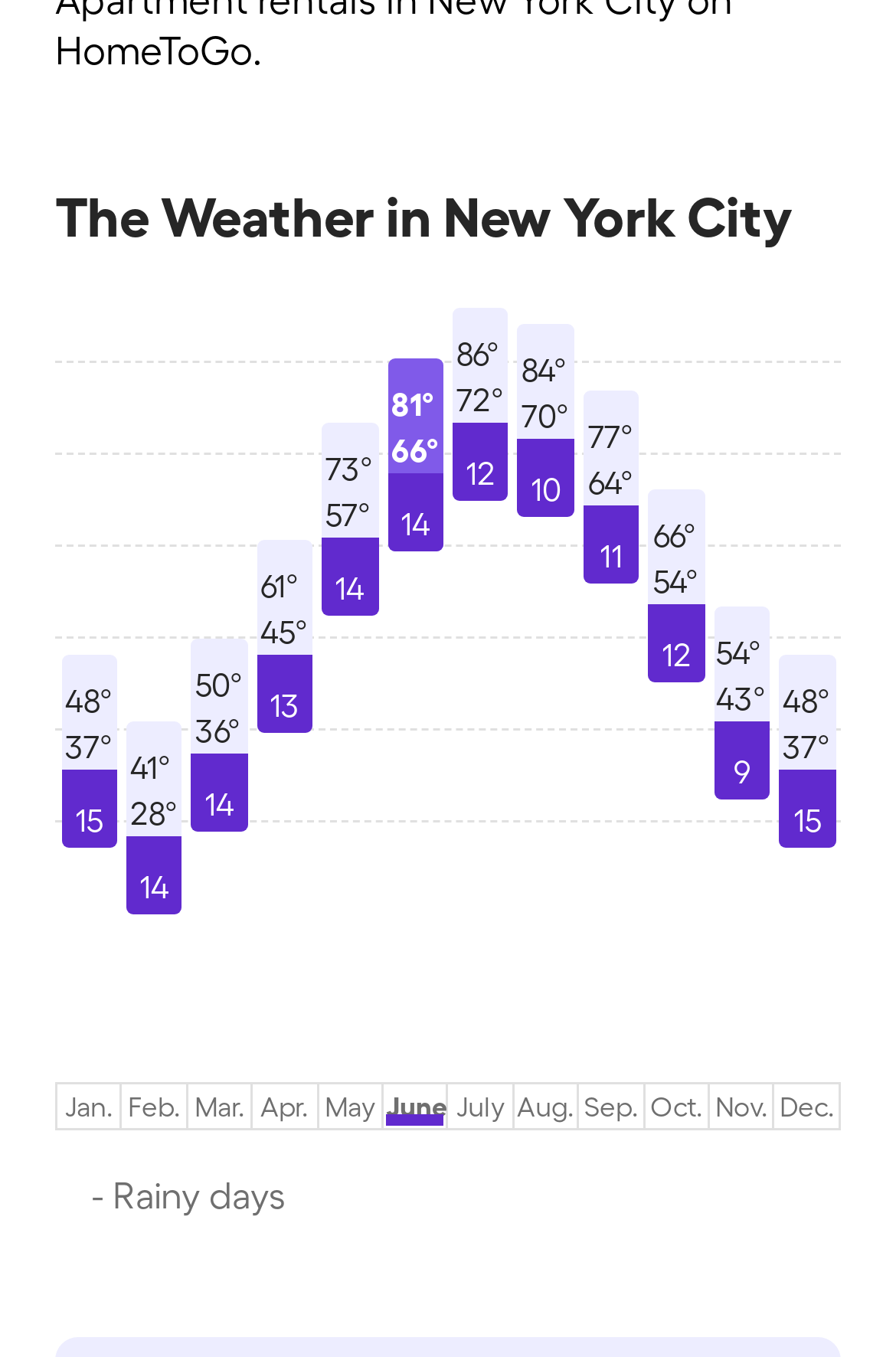Identify the bounding box coordinates of the region that should be clicked to execute the following instruction: "Check rainy days".

[0.103, 0.864, 0.318, 0.895]